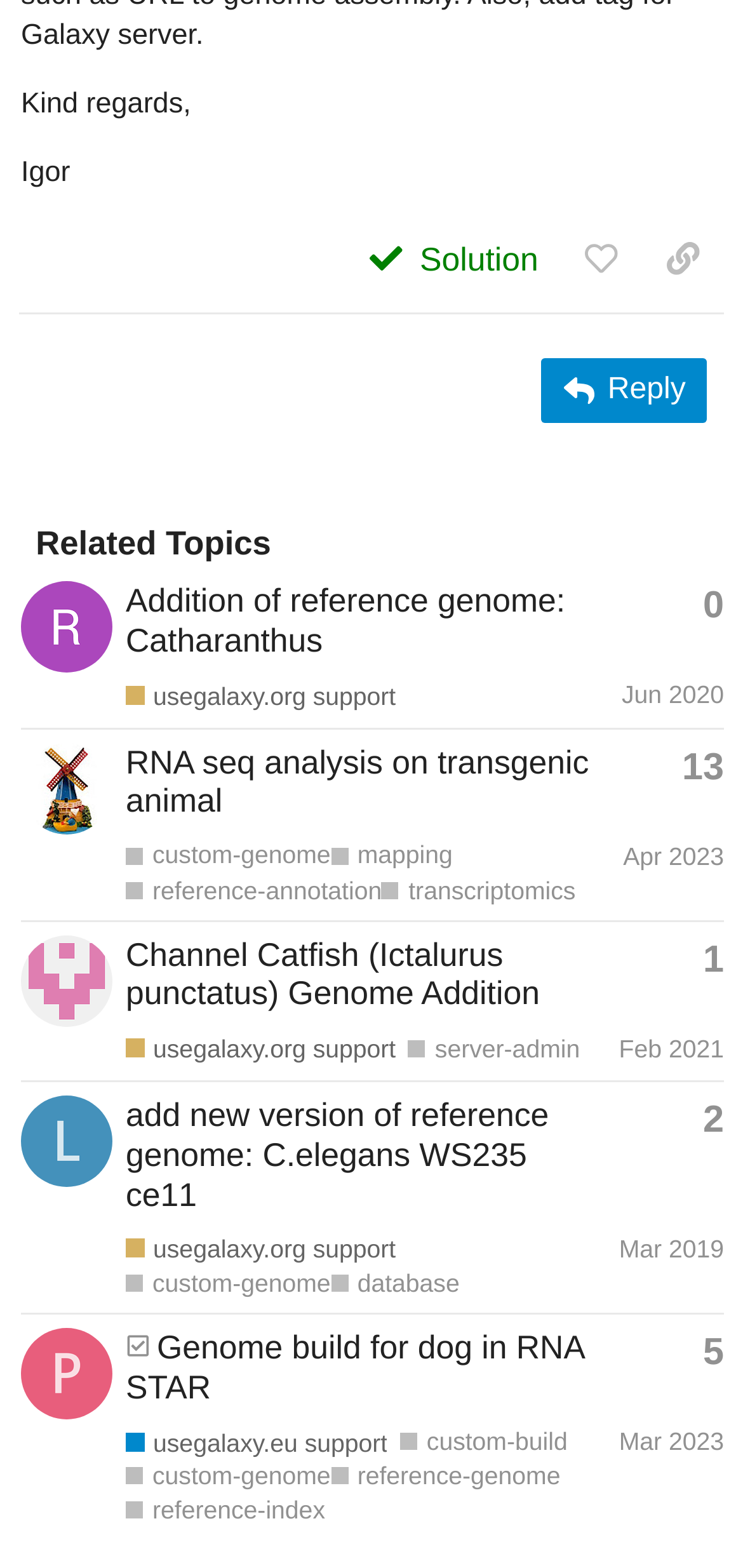Determine the bounding box for the HTML element described here: "Apr 2023". The coordinates should be given as [left, top, right, bottom] with each number being a float between 0 and 1.

[0.839, 0.536, 0.974, 0.554]